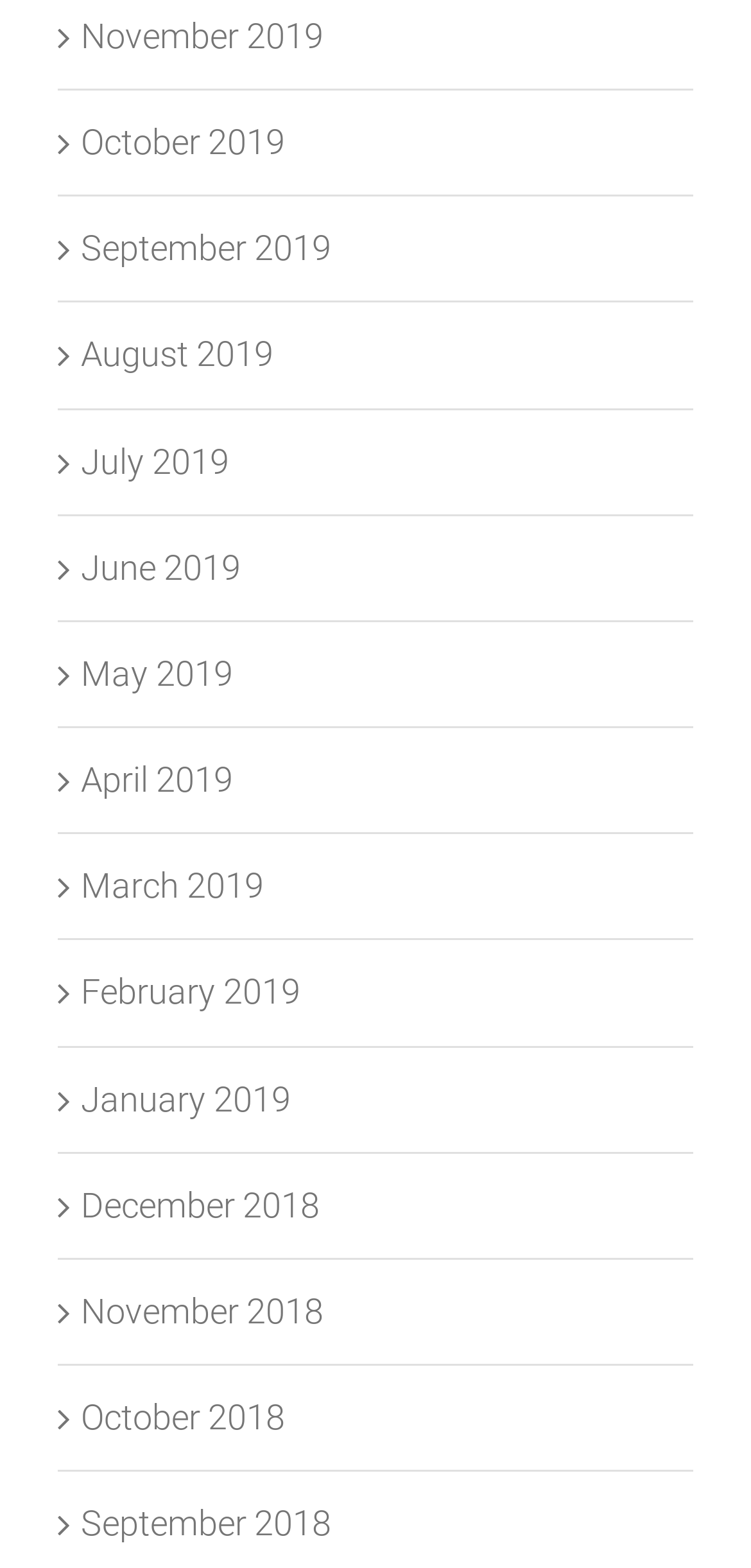Using the information in the image, give a comprehensive answer to the question: 
What symbol is used before each month?

I observed that each link has a symbol before the month, which is '', a Unicode character.